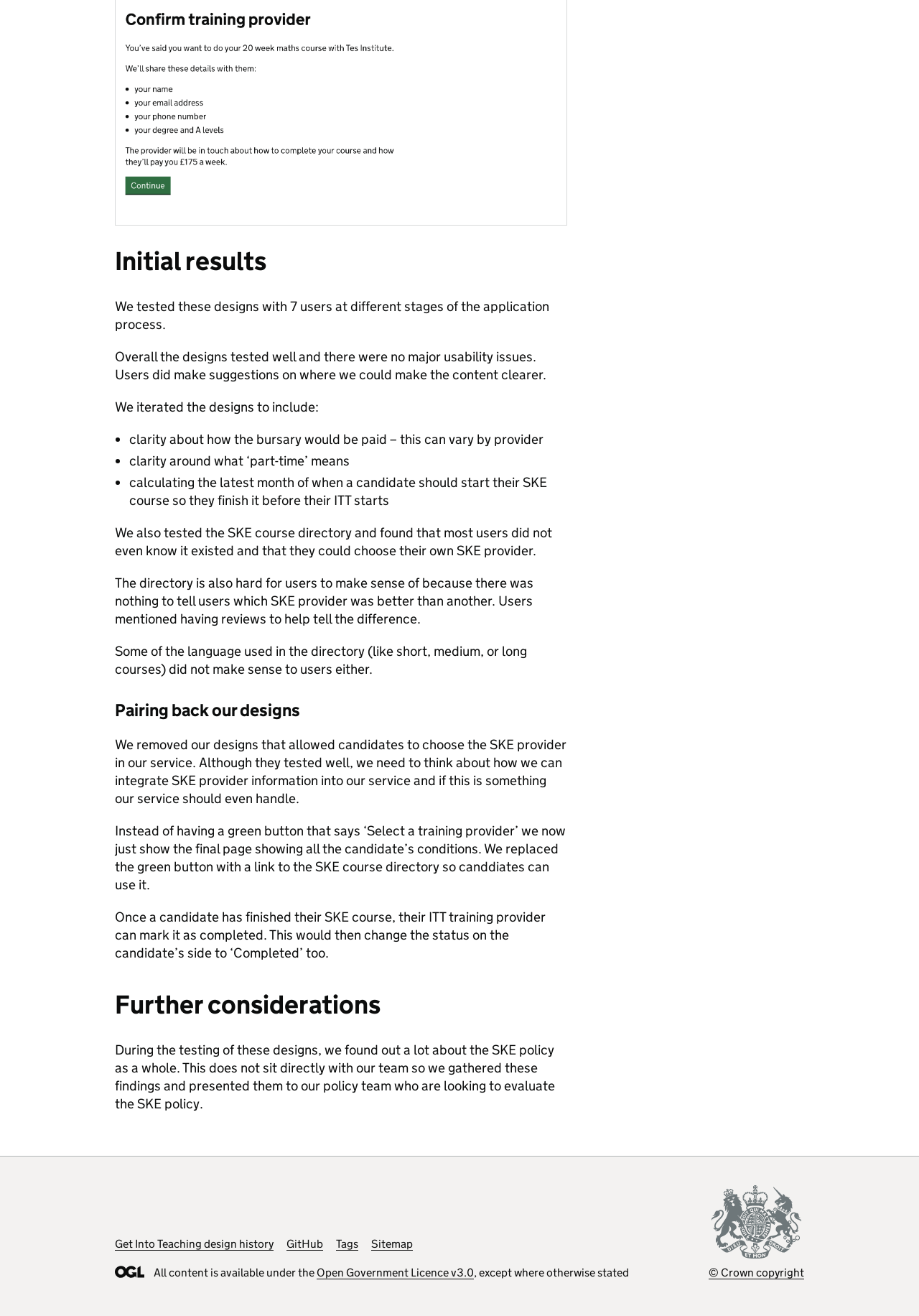What was a major issue with the SKE course directory?
Please provide a comprehensive answer to the question based on the webpage screenshot.

According to the webpage, users mentioned that the directory was hard to make sense of because there was no way to tell which SKE provider was better than another, and suggested that reviews would be helpful in making this distinction.